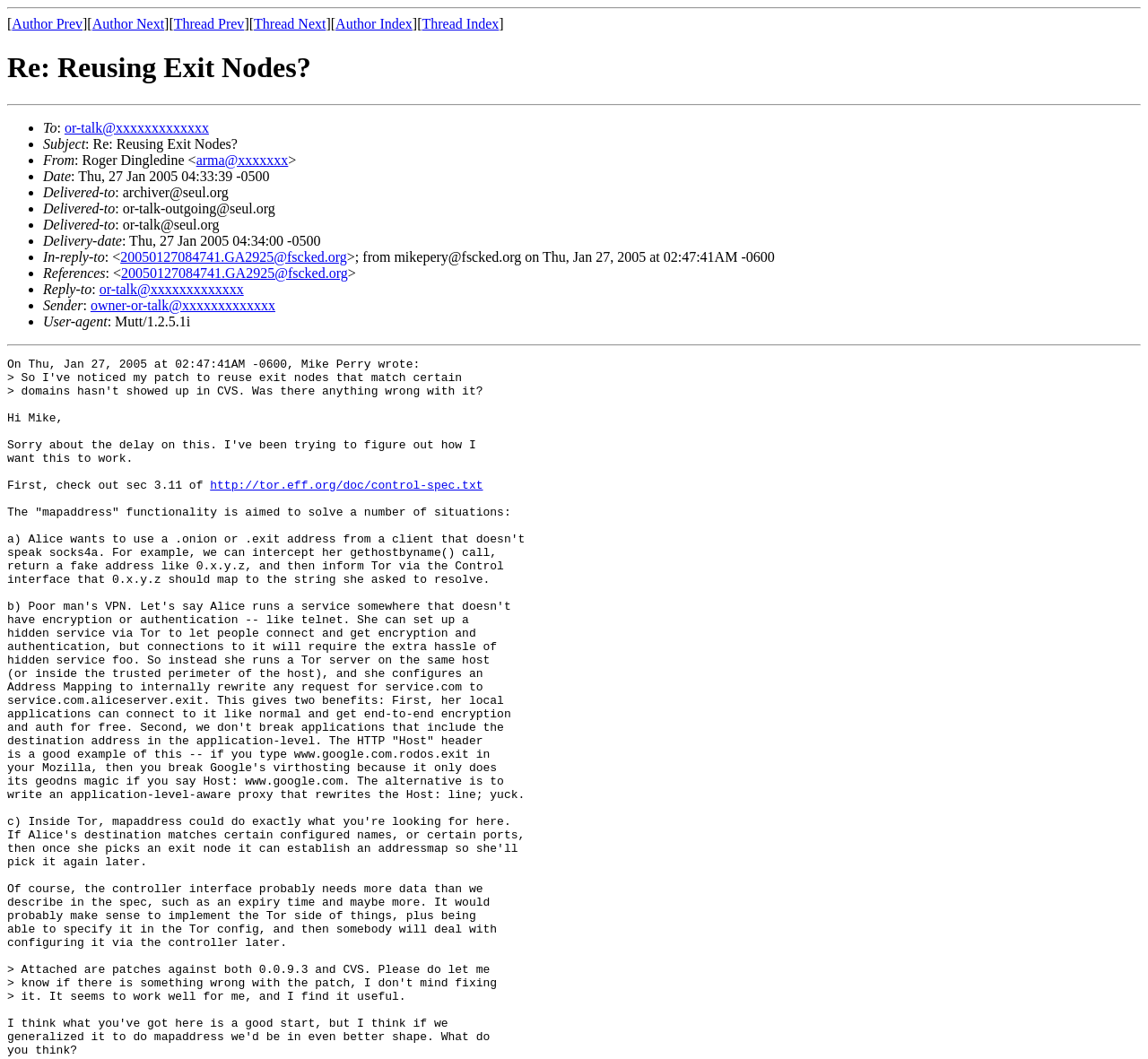What is the subject of the email?
Look at the image and answer the question with a single word or phrase.

Re: Reusing Exit Nodes?